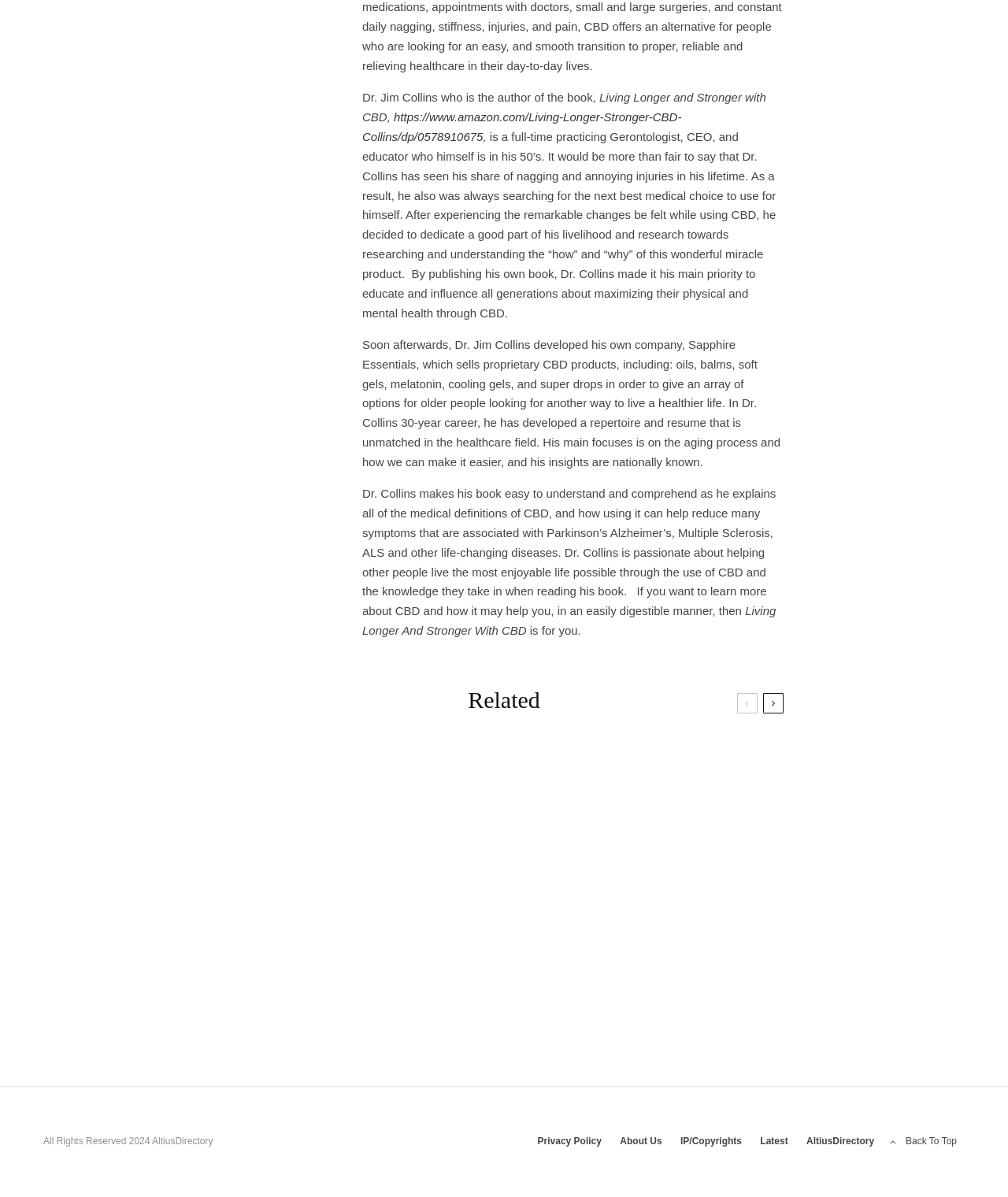Please respond in a single word or phrase: 
What is the purpose of Dr. Jim Collins' book?

to educate and influence all generations about maximizing their physical and mental health through CBD